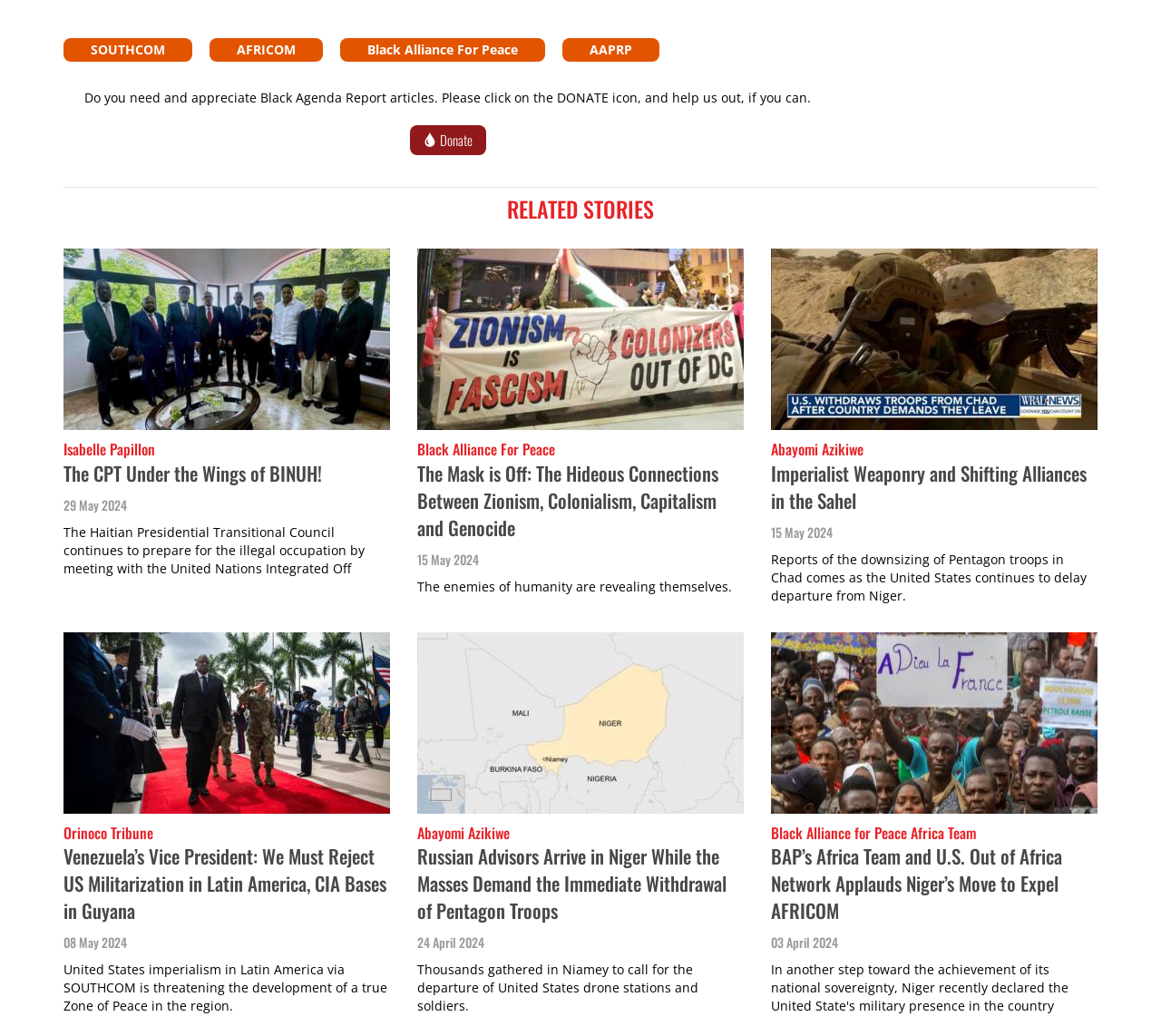Please provide the bounding box coordinates for the element that needs to be clicked to perform the instruction: "Read the article 'Venezuela’s Vice President: We Must Reject US Militarization in Latin America, CIA Bases in Guyana'". The coordinates must consist of four float numbers between 0 and 1, formatted as [left, top, right, bottom].

[0.055, 0.813, 0.333, 0.893]